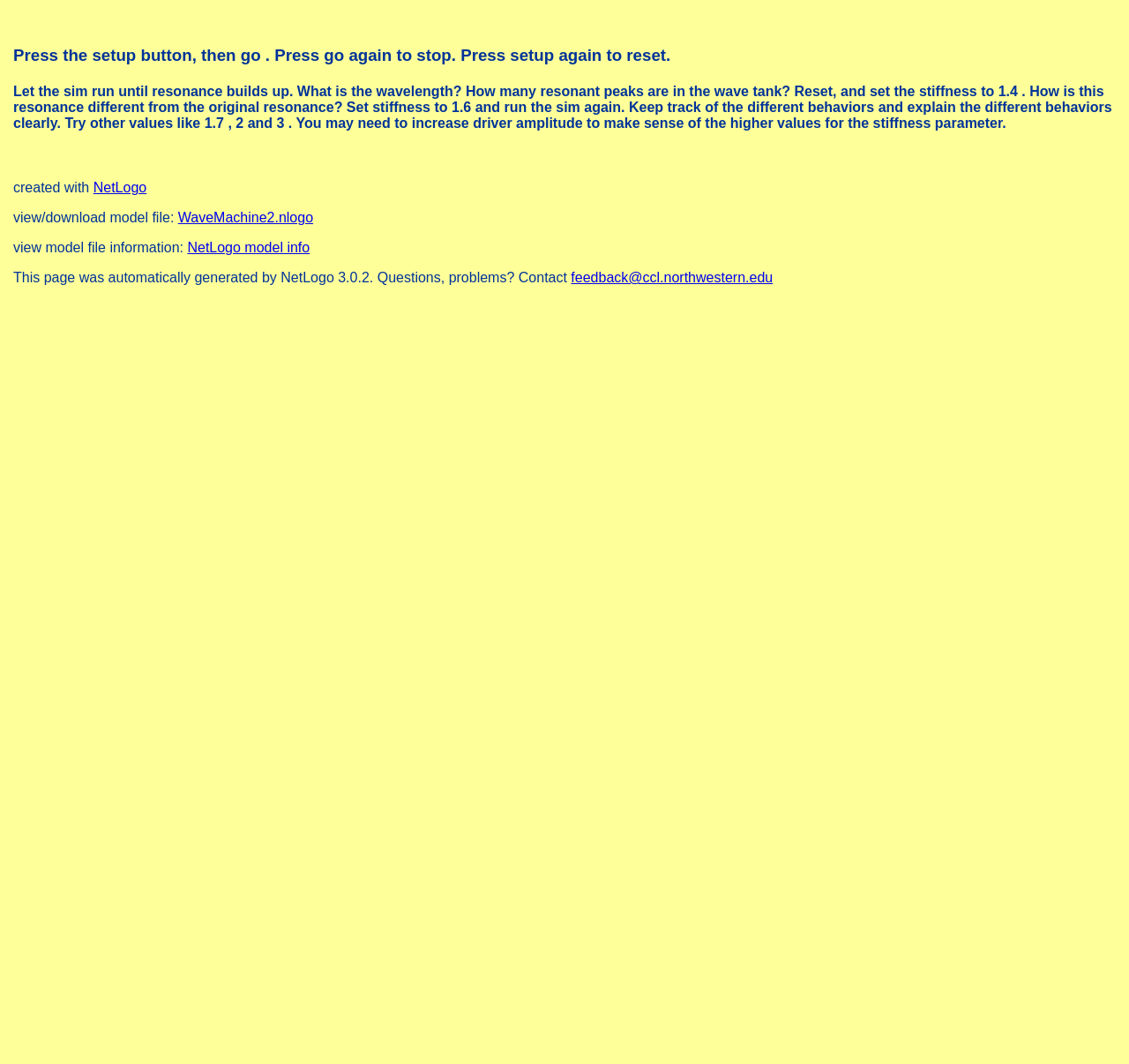Who should be contacted for questions or problems?
Using the image as a reference, answer with just one word or a short phrase.

feedback@ccl.northwestern.edu